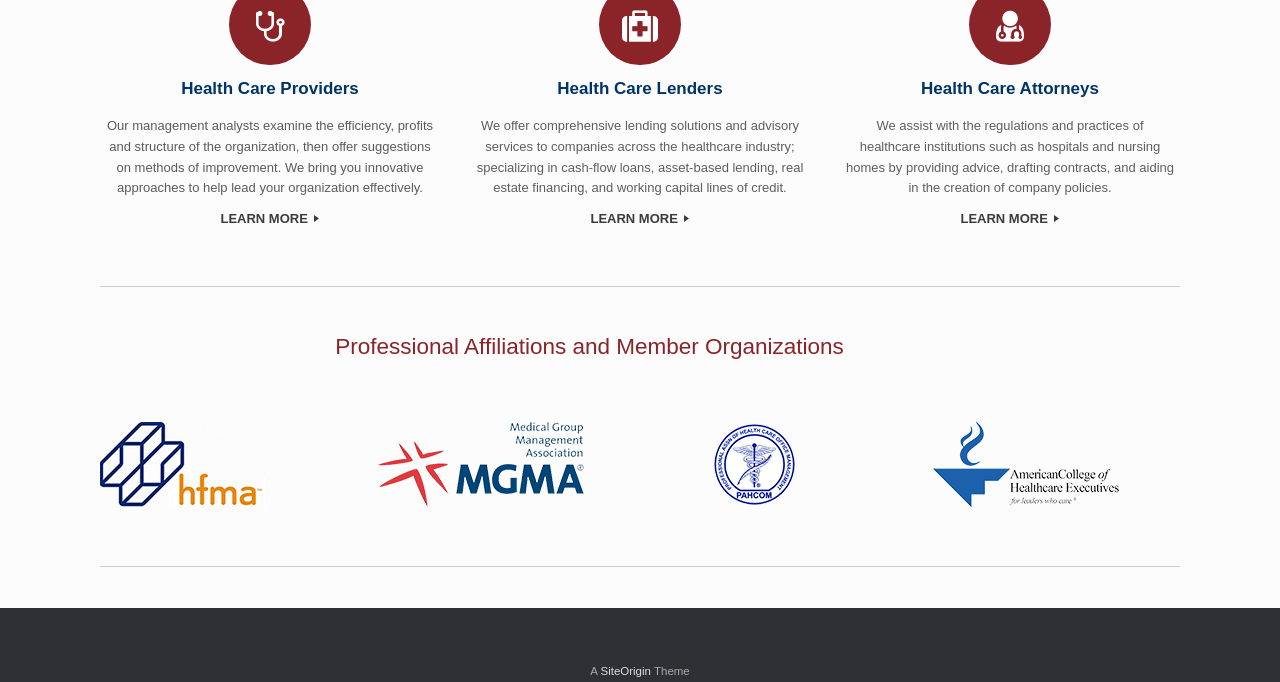Please provide the bounding box coordinates in the format (top-left x, top-left y, bottom-right x, bottom-right y). Remember, all values are floating point numbers between 0 and 1. What is the bounding box coordinate of the region described as: LEARN MORE

[0.371, 0.307, 0.629, 0.337]